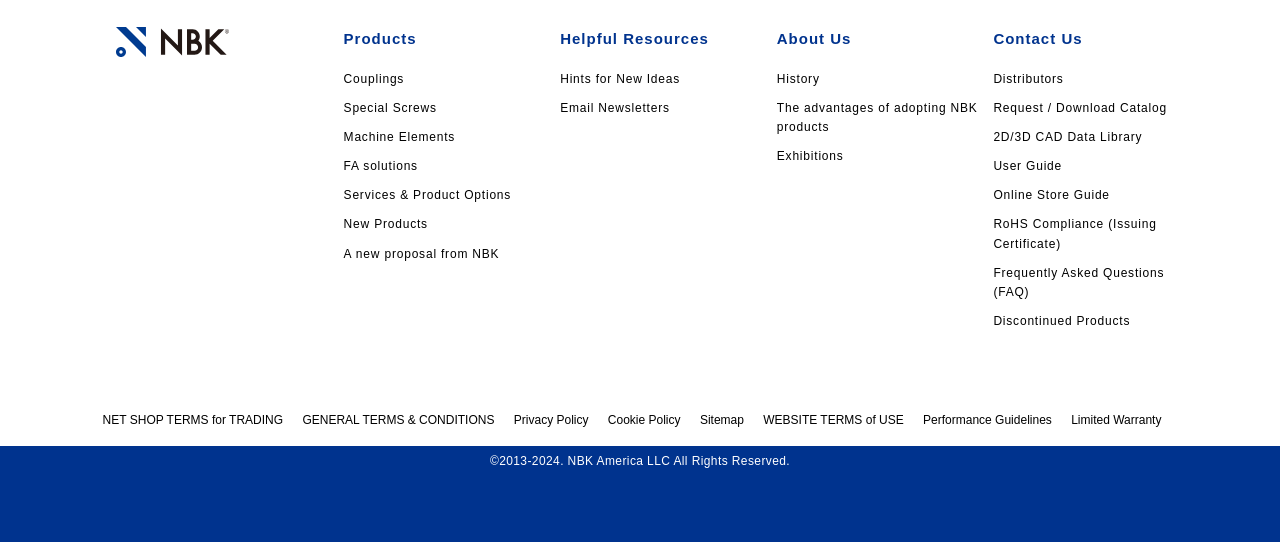Specify the bounding box coordinates of the area to click in order to follow the given instruction: "Click on Products."

[0.268, 0.049, 0.325, 0.093]